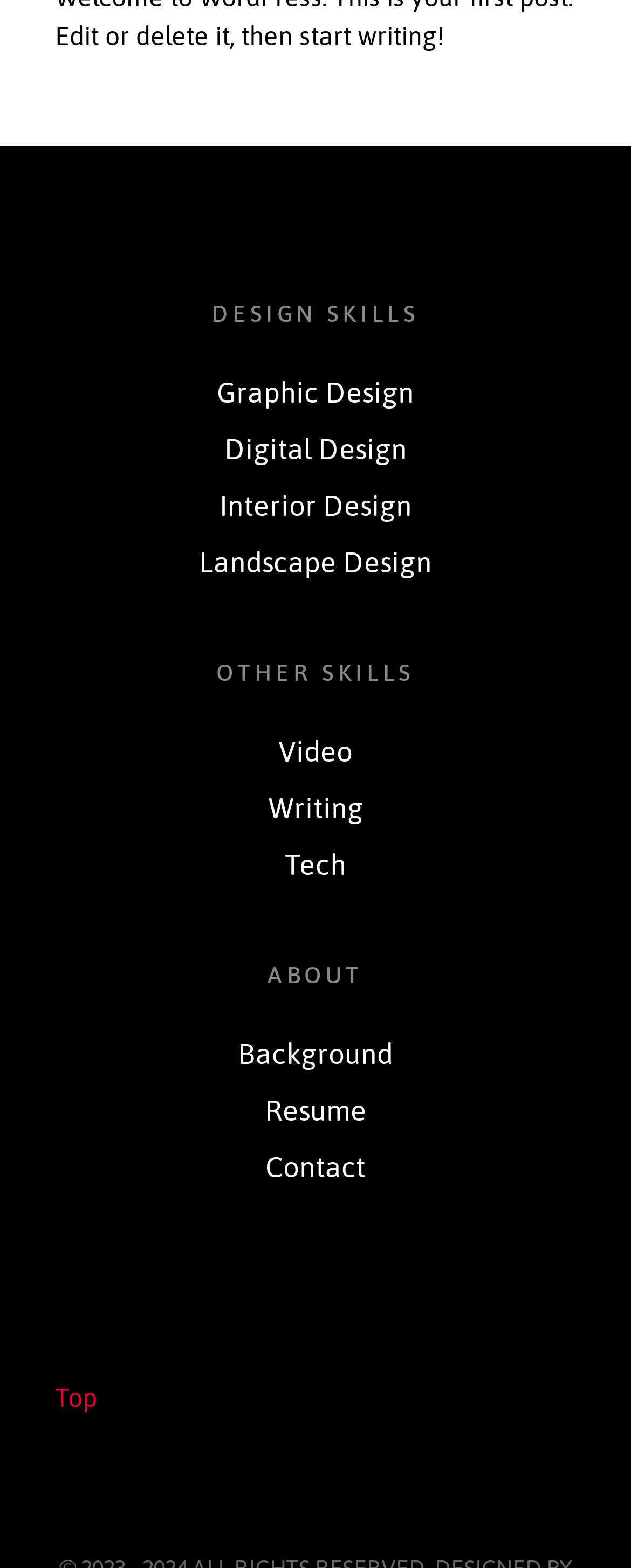Can you identify the bounding box coordinates of the clickable region needed to carry out this instruction: 'Learn about Background'? The coordinates should be four float numbers within the range of 0 to 1, stated as [left, top, right, bottom].

[0.377, 0.662, 0.623, 0.683]